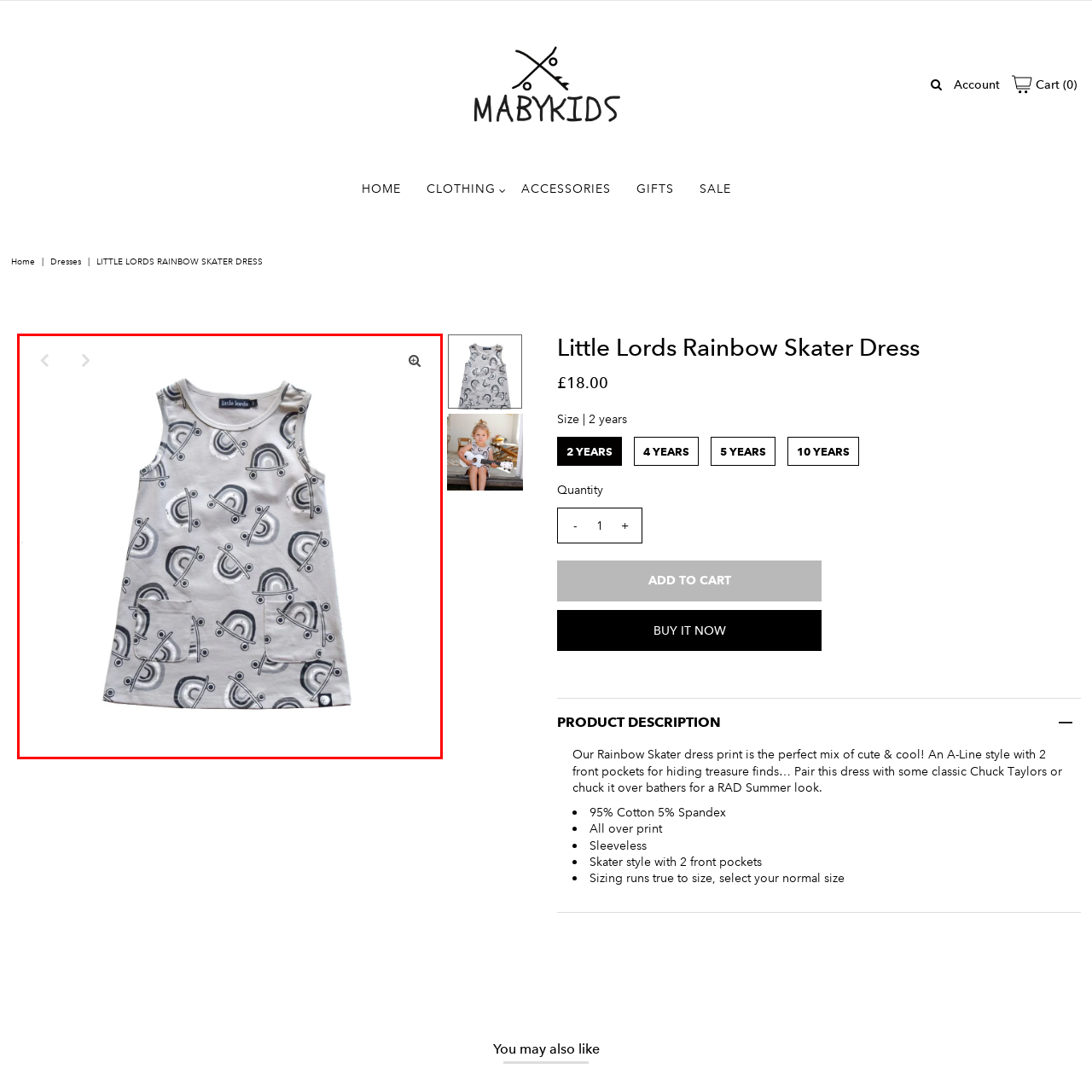Look closely at the part of the image inside the red bounding box, then respond in a word or phrase: What is the purpose of the two front pockets?

Store small treasures or snacks